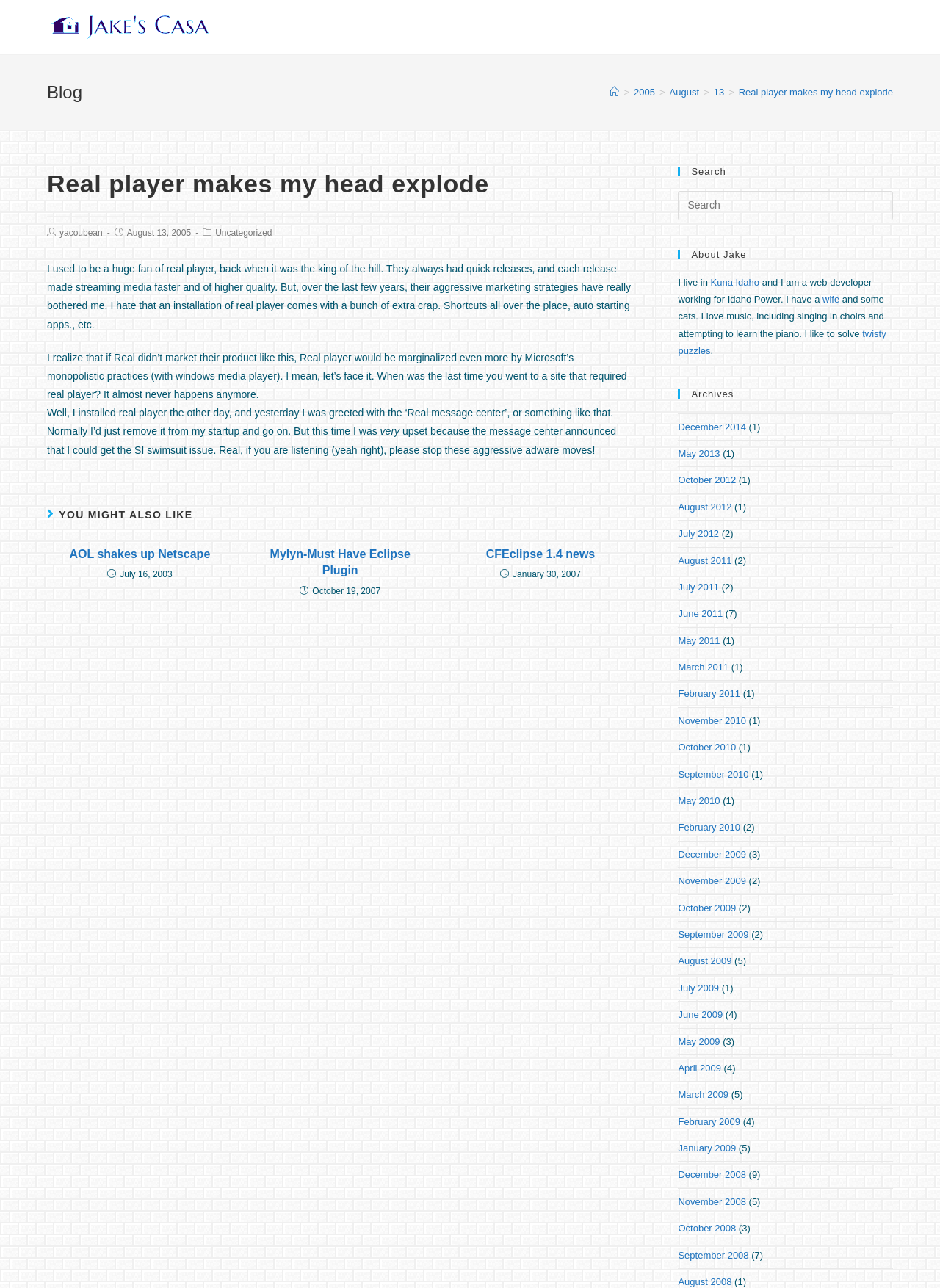Could you find the bounding box coordinates of the clickable area to complete this instruction: "View archives from August 2012"?

[0.721, 0.389, 0.778, 0.398]